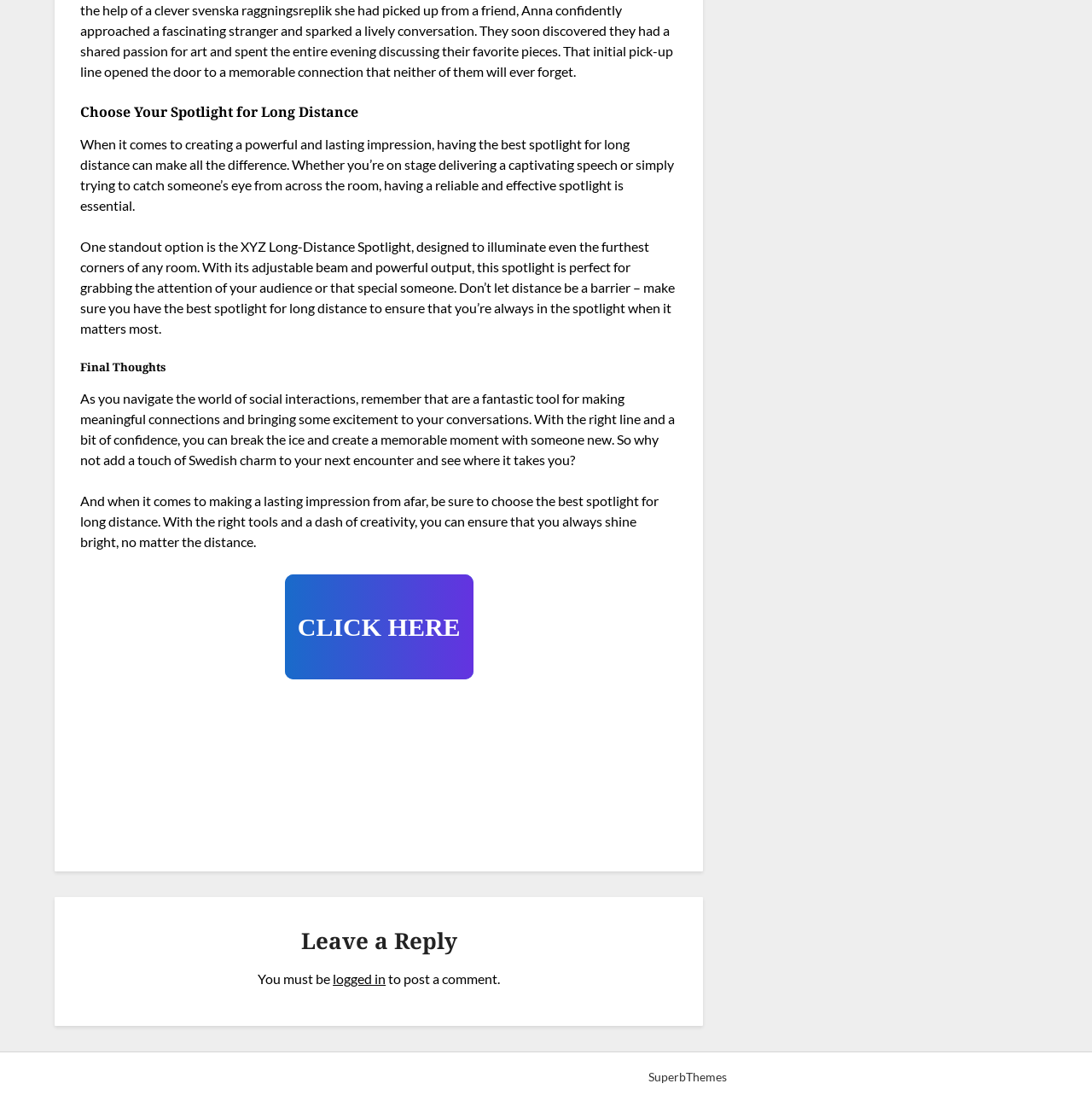What is required to post a comment?
Please ensure your answer to the question is detailed and covers all necessary aspects.

According to the webpage, you must be logged in to post a comment, as indicated by the text 'You must be logged in to post a comment'.